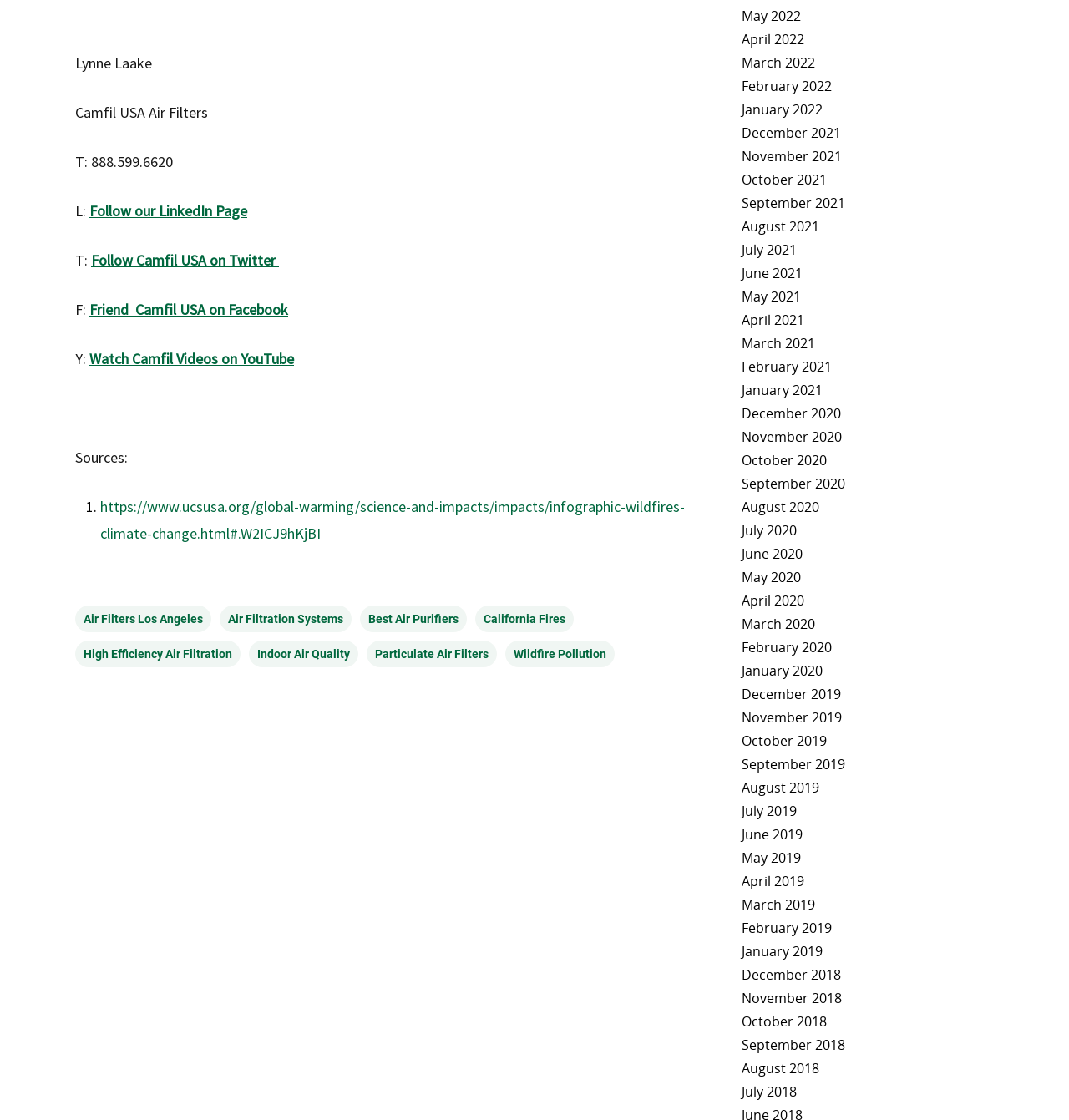Using the format (top-left x, top-left y, bottom-right x, bottom-right y), and given the element description, identify the bounding box coordinates within the screenshot: Watch Camfil Videos on YouTube

[0.084, 0.312, 0.275, 0.329]